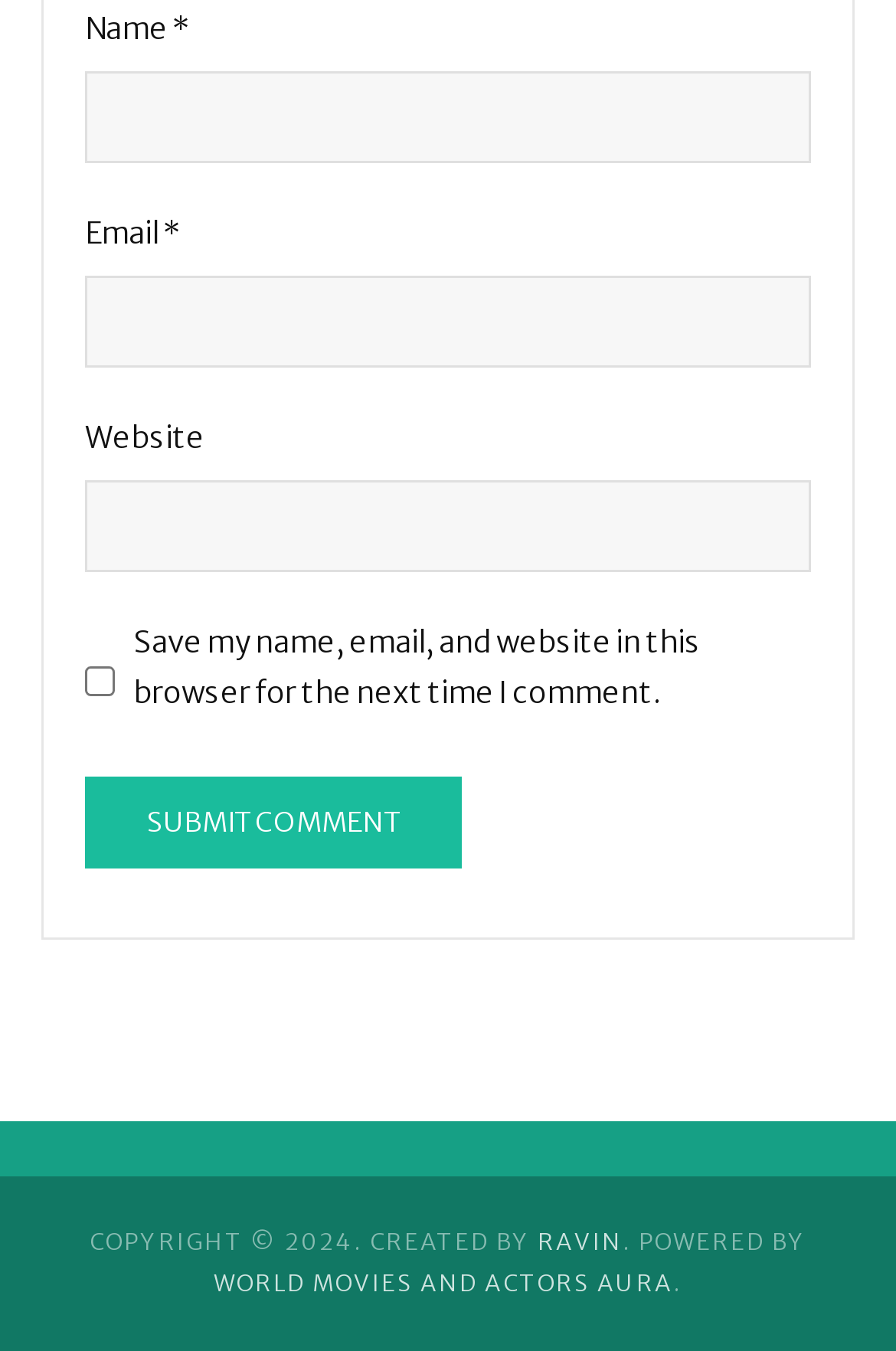Analyze the image and answer the question with as much detail as possible: 
What is the powered by text?

The website has a powered by text 'POWERED BY WORLD MOVIES AND ACTORS AURA' which is indicated by the StaticText element with the text '. POWERED BY' and link element with the text 'WORLD MOVIES AND ACTORS AURA' and bounding box coordinates [0.238, 0.939, 0.751, 0.962].